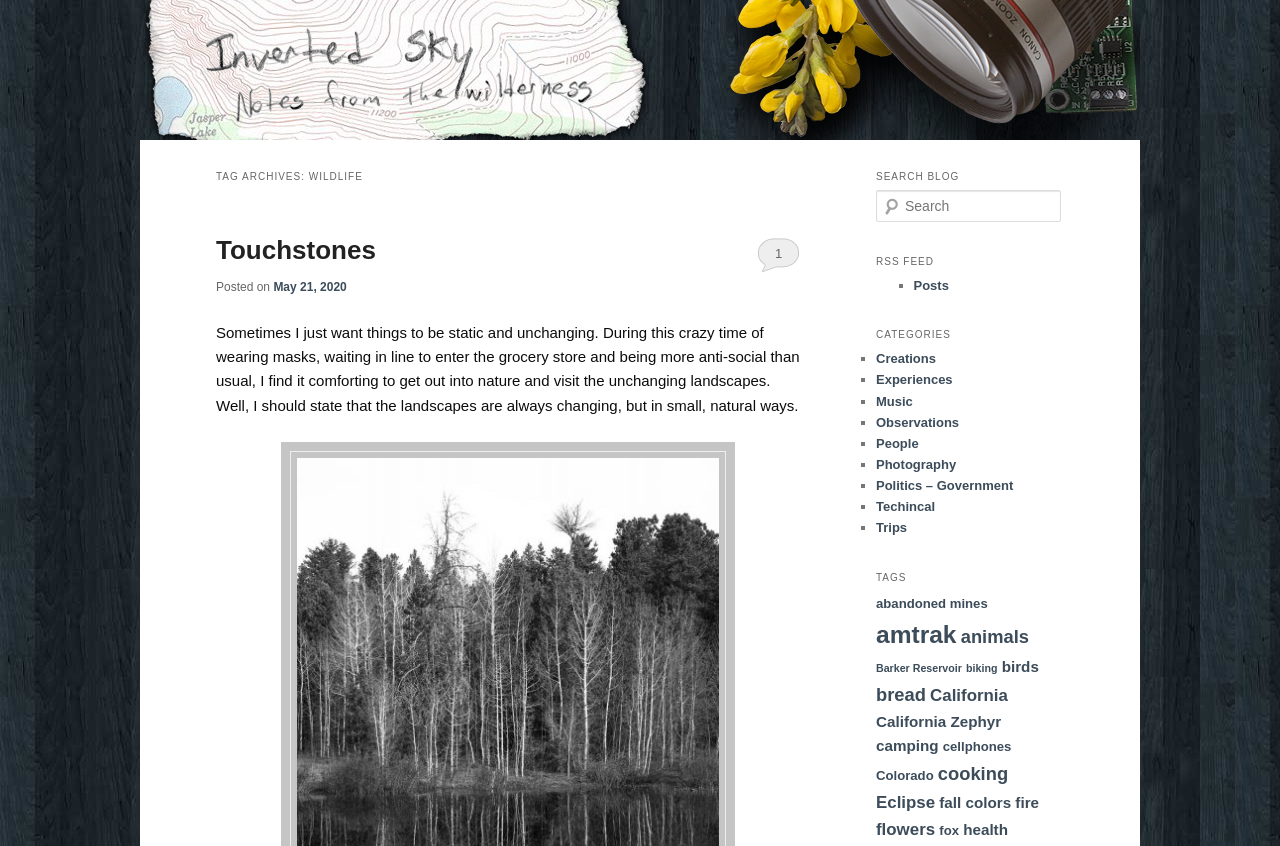Using a single word or phrase, answer the following question: 
How many items are in the 'abandoned mines' category?

3